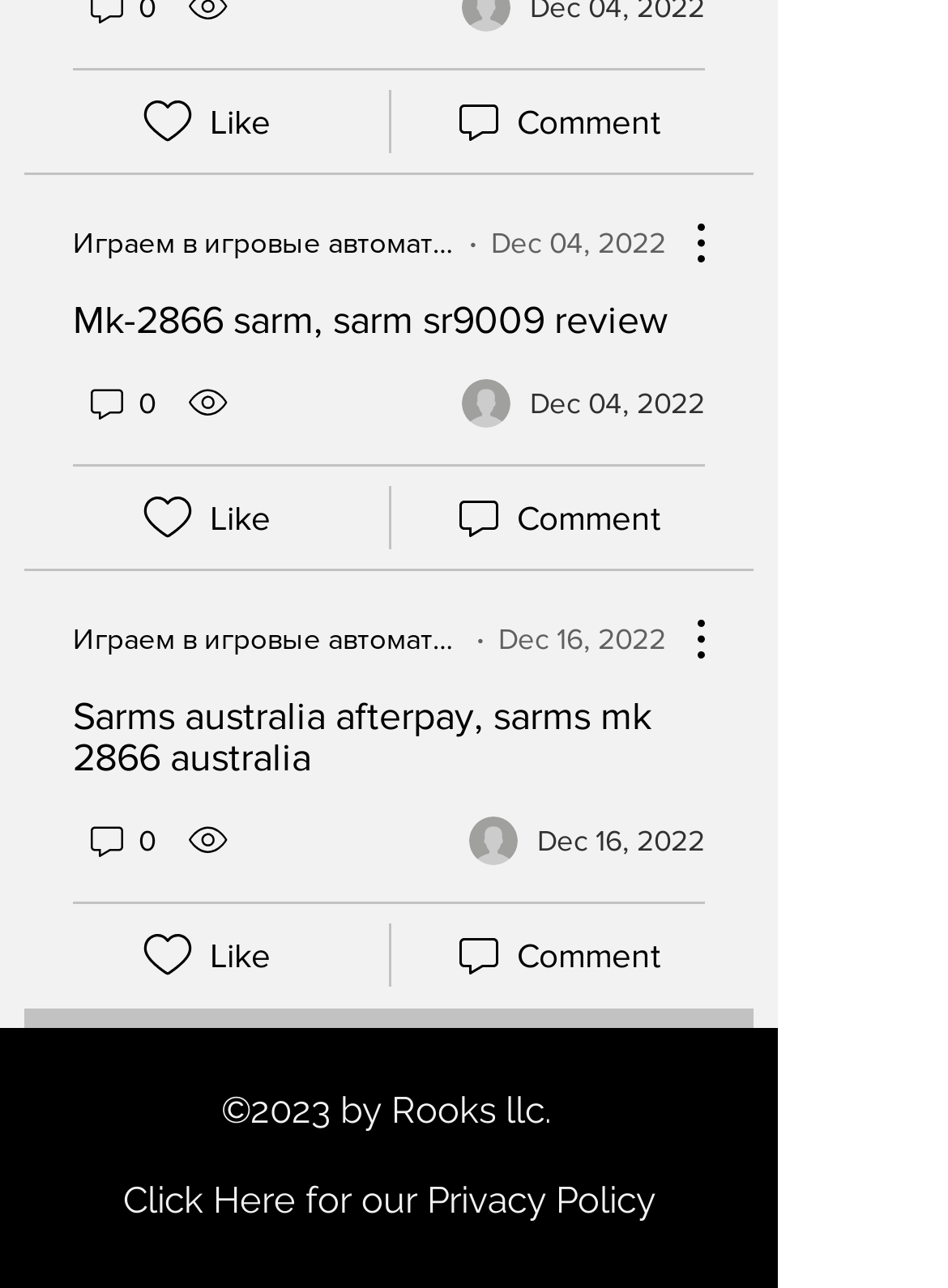Pinpoint the bounding box coordinates of the element that must be clicked to accomplish the following instruction: "Read the post". The coordinates should be in the format of four float numbers between 0 and 1, i.e., [left, top, right, bottom].

[0.077, 0.174, 0.479, 0.205]